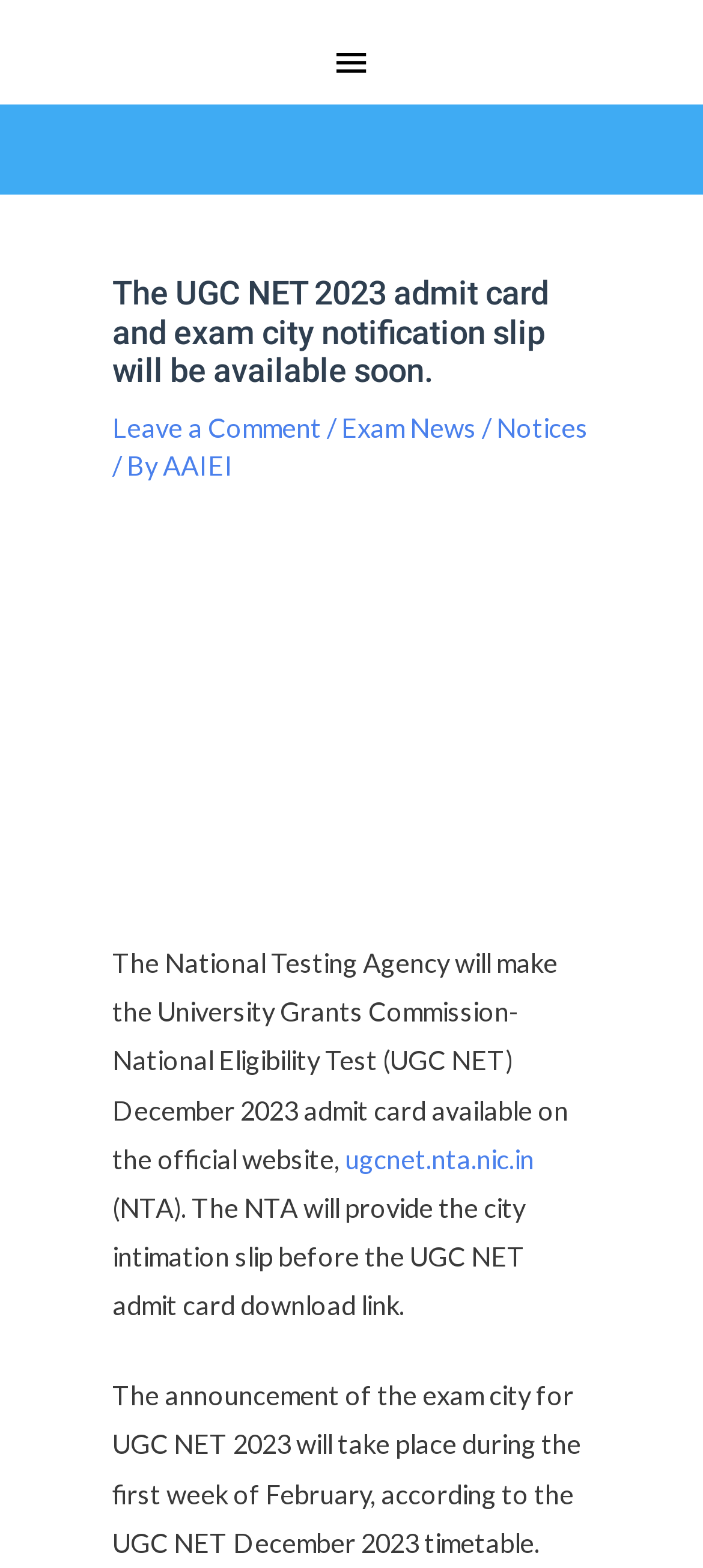What is the website of the National Testing Agency?
From the screenshot, provide a brief answer in one word or phrase.

ugcnet.nta.nic.in